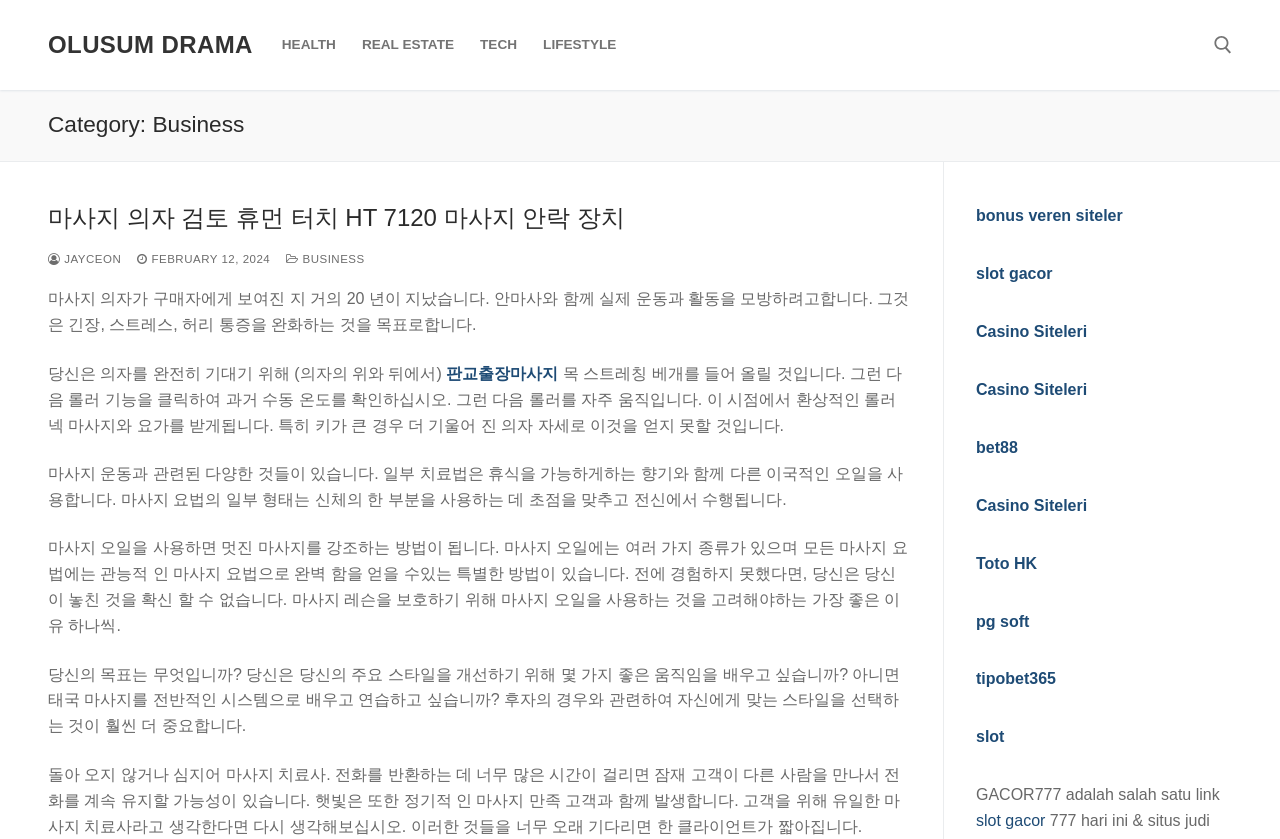What is the purpose of the massage chair?
Look at the image and answer with only one word or phrase.

Relaxation and stress relief